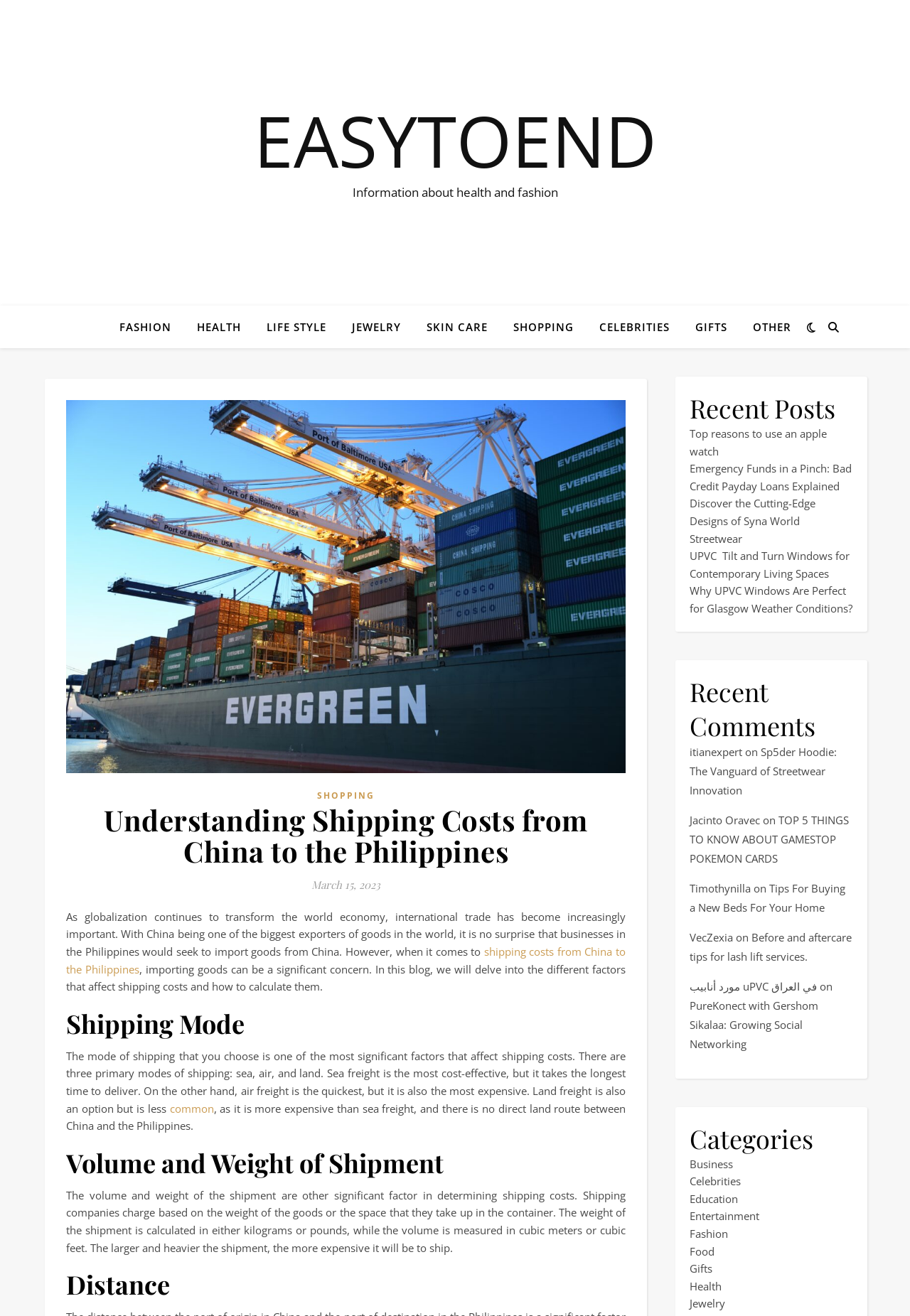Determine the bounding box coordinates of the target area to click to execute the following instruction: "Click on the 'EASYTOEND' link."

[0.0, 0.079, 1.0, 0.133]